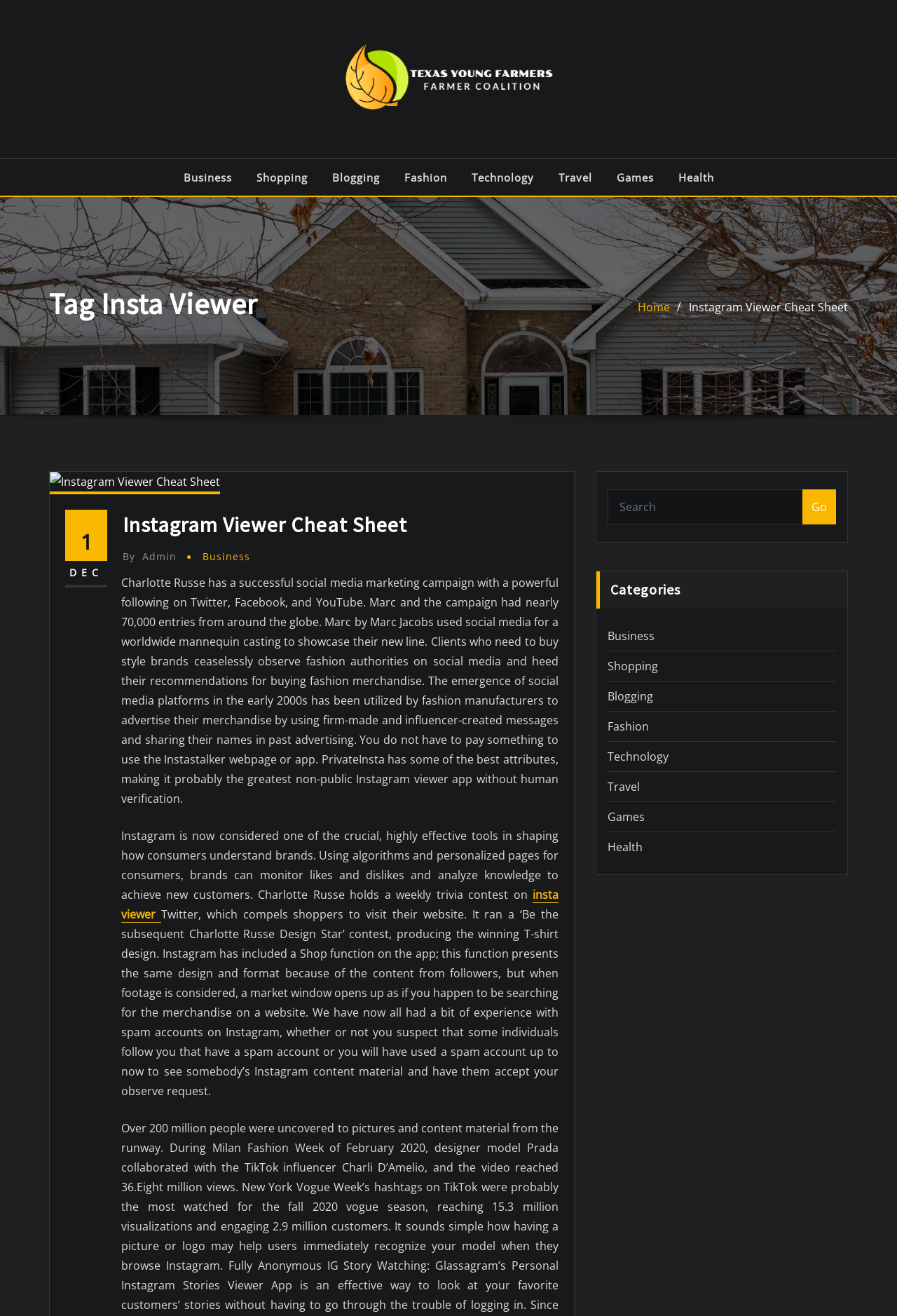Identify the bounding box coordinates for the UI element mentioned here: "alt="Texas Young Farmers"". Provide the coordinates as four float values between 0 and 1, i.e., [left, top, right, bottom].

[0.055, 0.0, 0.945, 0.12]